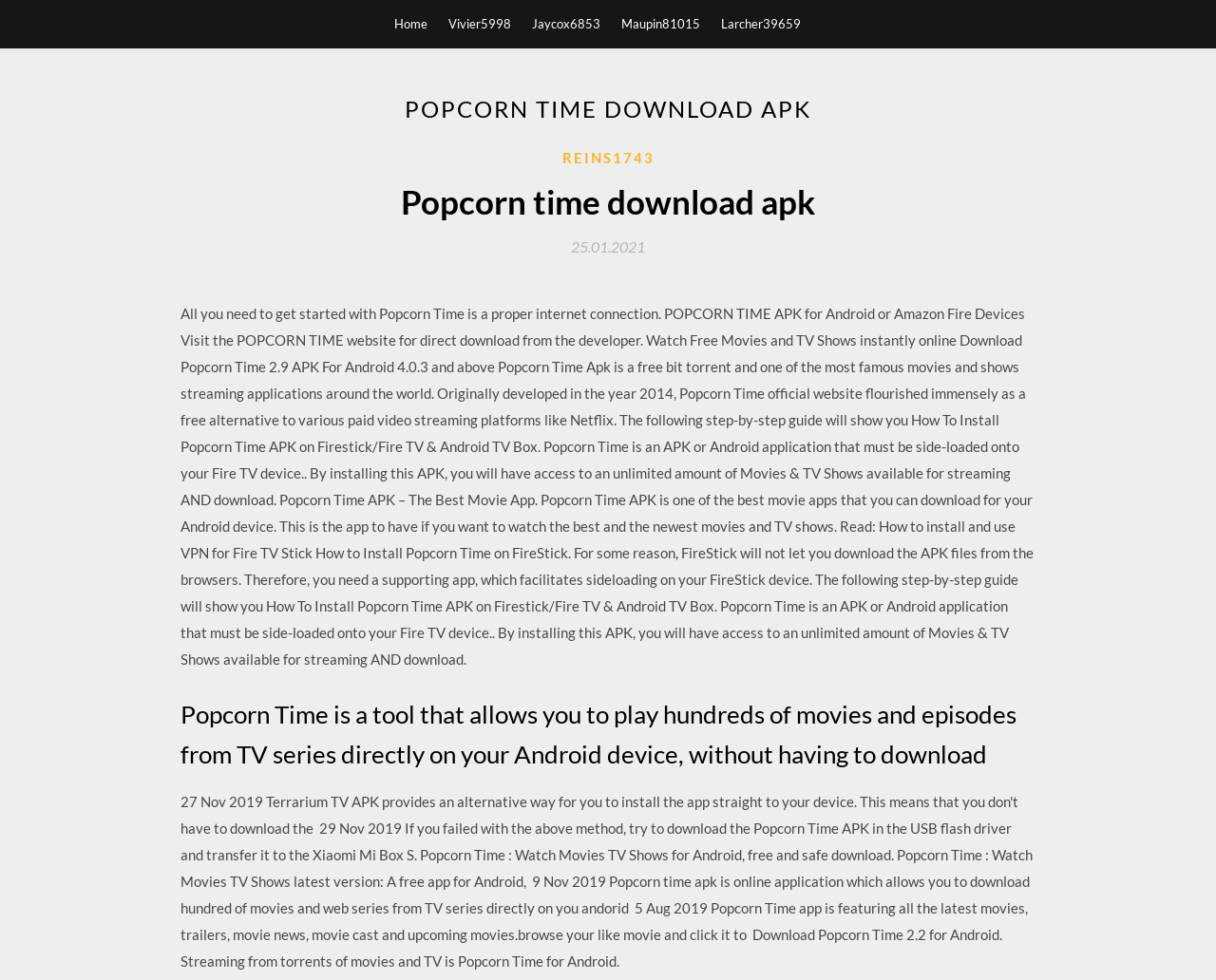Convey a detailed summary of the webpage, mentioning all key elements.

The webpage is about Popcorn Time, a movie and TV show streaming application. At the top, there are five links to different user profiles, namely "Home", "Vivier5998", "Jaycox6853", "Maupin81015", and "Larcher39659", aligned horizontally across the page.

Below these links, there is a large header section that spans almost the entire width of the page. Within this section, there is a prominent heading that reads "POPCORN TIME DOWNLOAD APK" in bold font. 

Underneath the header section, there is a subheading that reads "Popcorn time download apk" followed by a link to a user profile "REINS1743" and a timestamp "25.01.2021". 

The main content of the page is a lengthy paragraph that provides information about Popcorn Time, its features, and how to install it on Firestick/Fire TV and Android TV Box. The text explains that Popcorn Time is a free bit torrent and movie streaming application that allows users to watch and download movies and TV shows instantly online. It also provides a step-by-step guide on how to install the APK on Fire TV devices.

Further down the page, there is another heading that reads "Popcorn Time is a tool that allows you to play hundreds of movies and episodes from TV series directly on your Android device, without having to download". This heading appears to be a summary or a tagline for the Popcorn Time application.